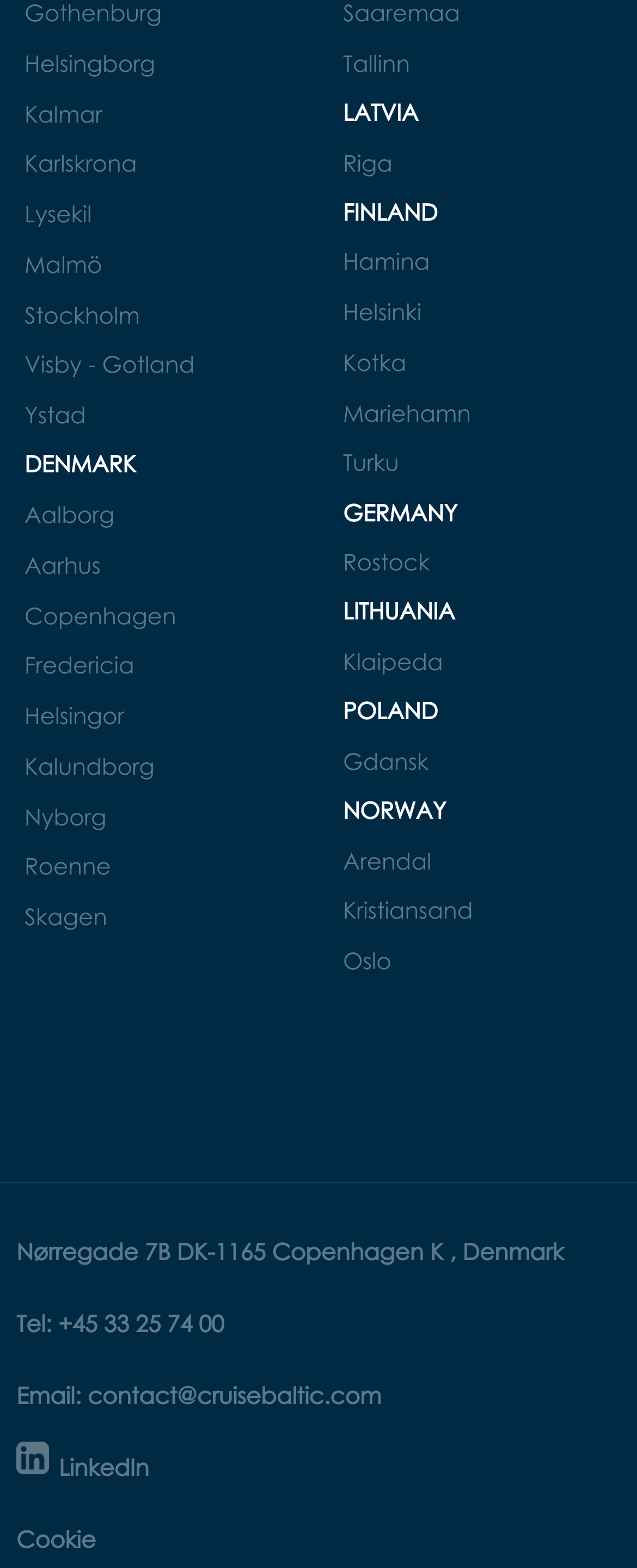Locate the bounding box coordinates of the area you need to click to fulfill this instruction: 'View LinkedIn'. The coordinates must be in the form of four float numbers ranging from 0 to 1: [left, top, right, bottom].

[0.092, 0.928, 0.234, 0.946]